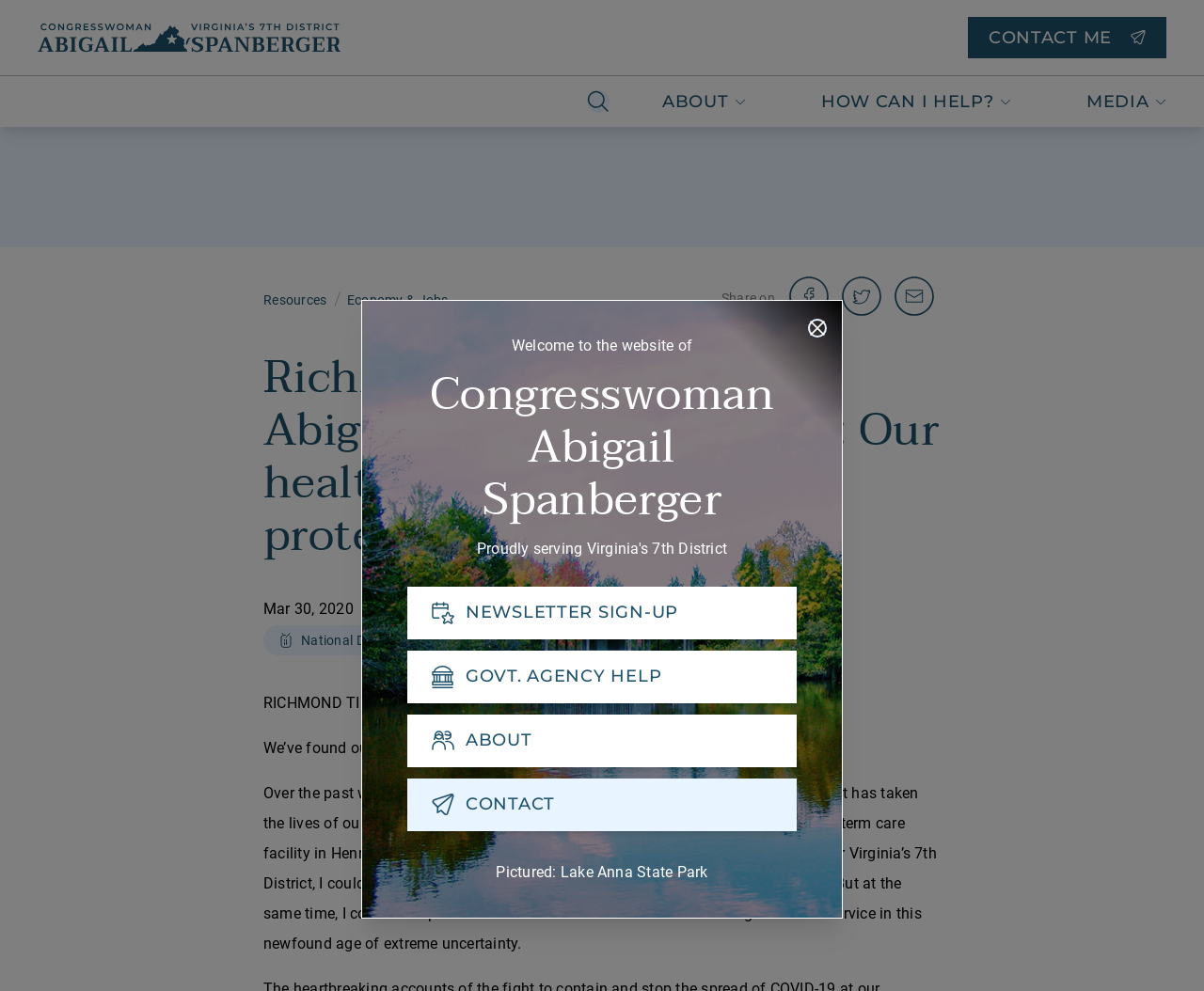Please specify the bounding box coordinates of the area that should be clicked to accomplish the following instruction: "Sign up for the newsletter". The coordinates should consist of four float numbers between 0 and 1, i.e., [left, top, right, bottom].

[0.338, 0.592, 0.662, 0.645]